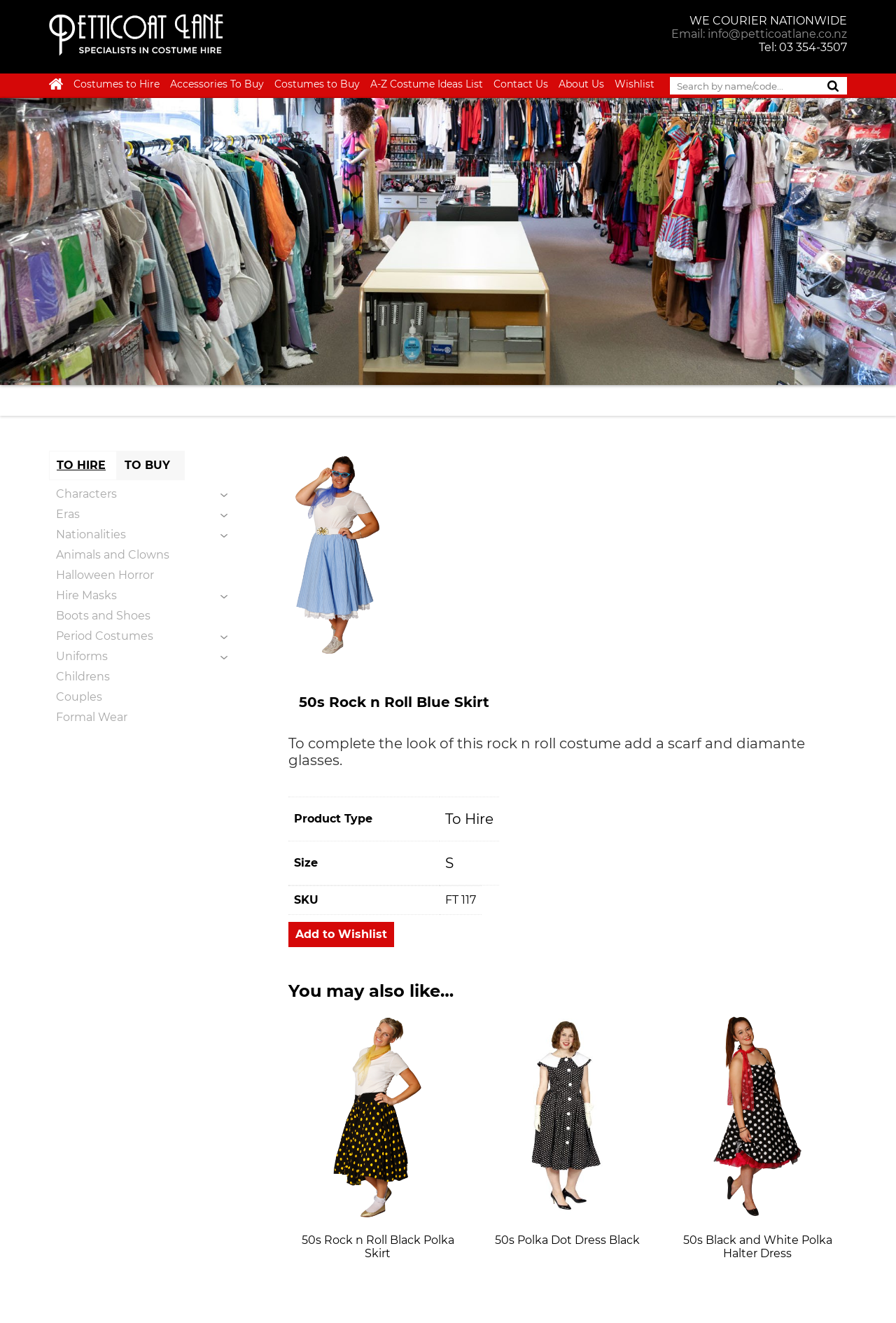Locate the bounding box coordinates of the clickable element to fulfill the following instruction: "Go to the project overview". Provide the coordinates as four float numbers between 0 and 1 in the format [left, top, right, bottom].

None